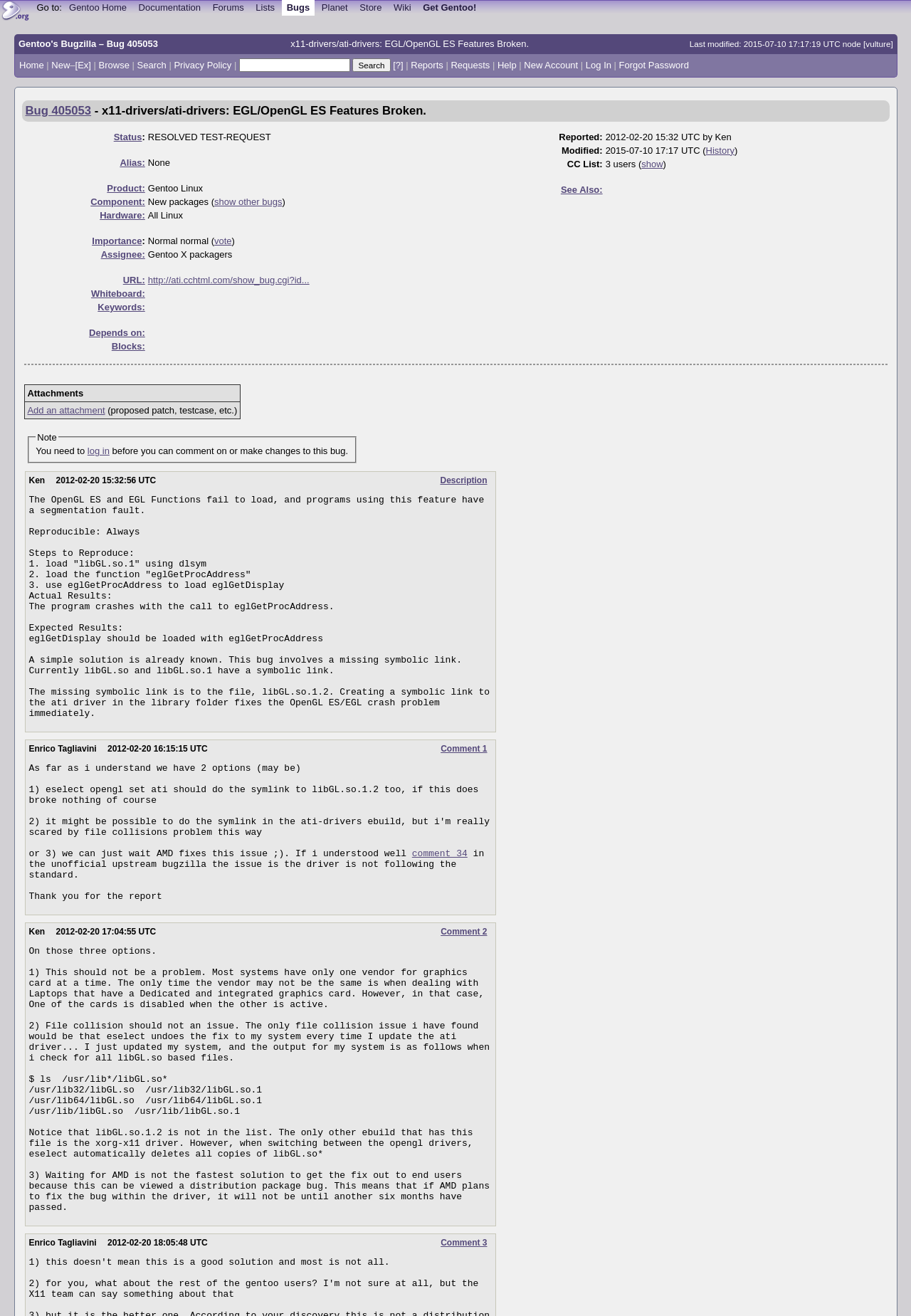Locate the bounding box of the UI element described by: "Add an attachment" in the given webpage screenshot.

[0.03, 0.308, 0.115, 0.316]